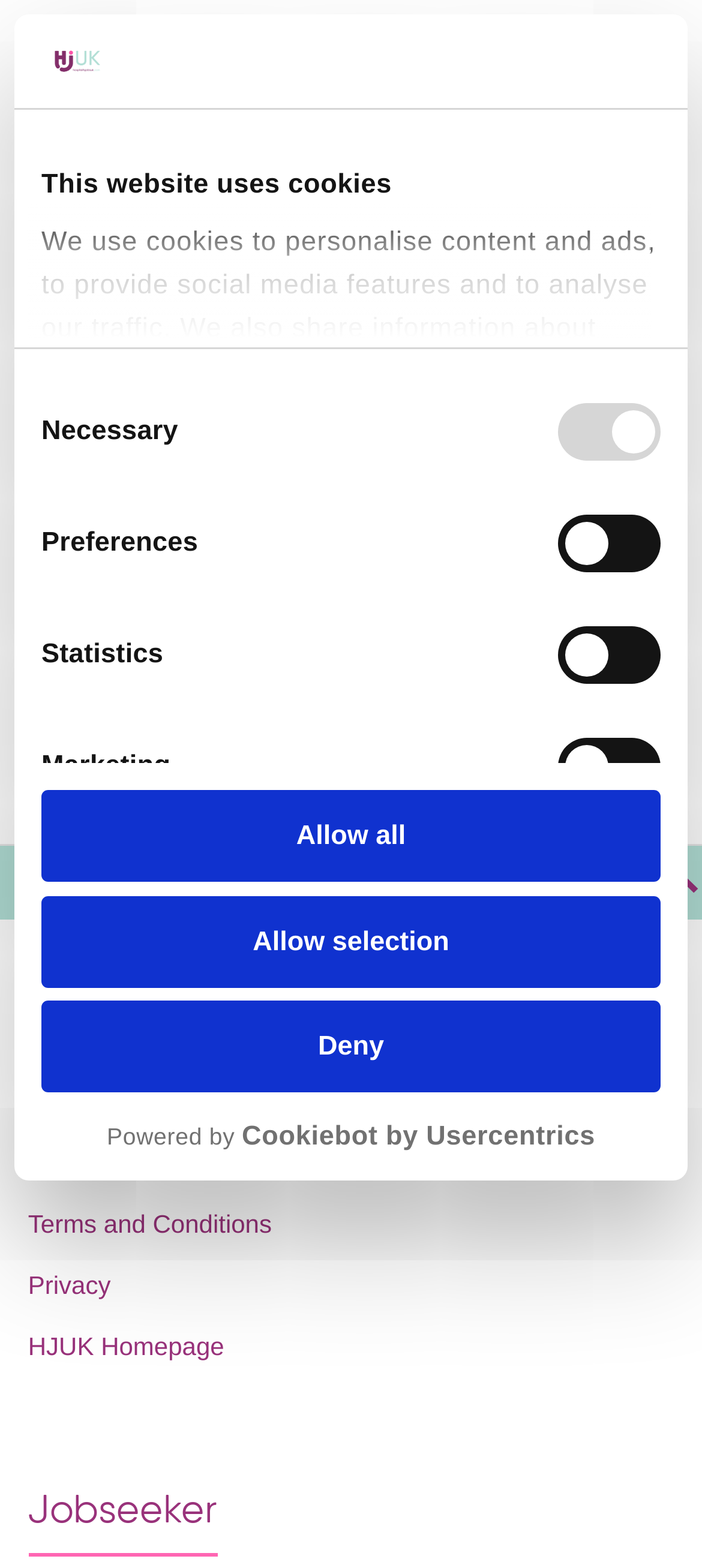Please look at the image and answer the question with a detailed explanation: What is the purpose of the 'Back to top' link?

The 'Back to top' link is used to navigate back to the top of the webpage, allowing users to quickly return to the beginning of the page.